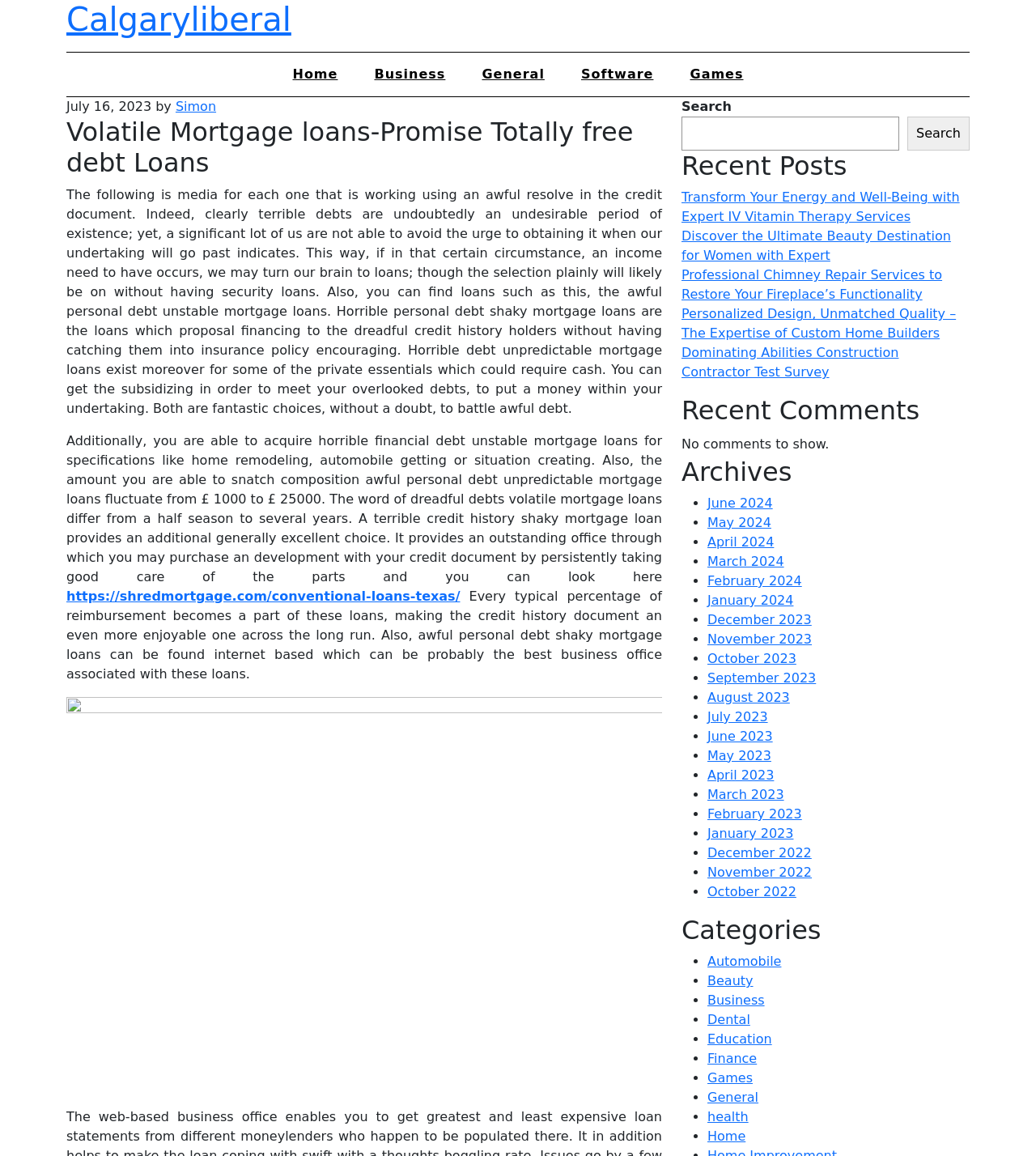Based on the image, please elaborate on the answer to the following question:
What is the purpose of volatile mortgage loans?

I found the purpose of volatile mortgage loans by reading the StaticText element that explains 'You can get the subsidizing in order to meet your overlooked debts, to put a money within your undertaking'.